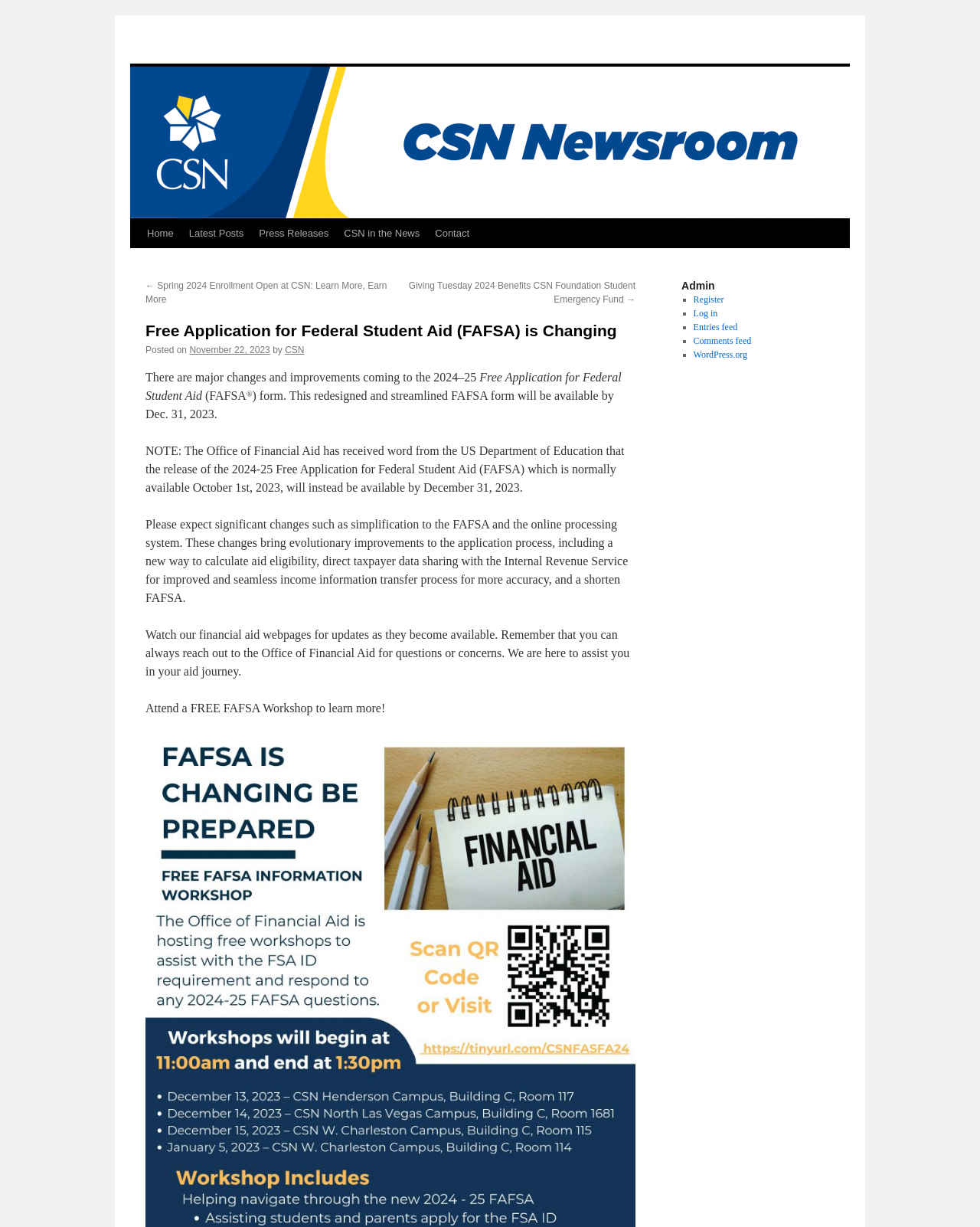When is the 2024-25 FAFSA normally available?
Answer the question using a single word or phrase, according to the image.

October 1st